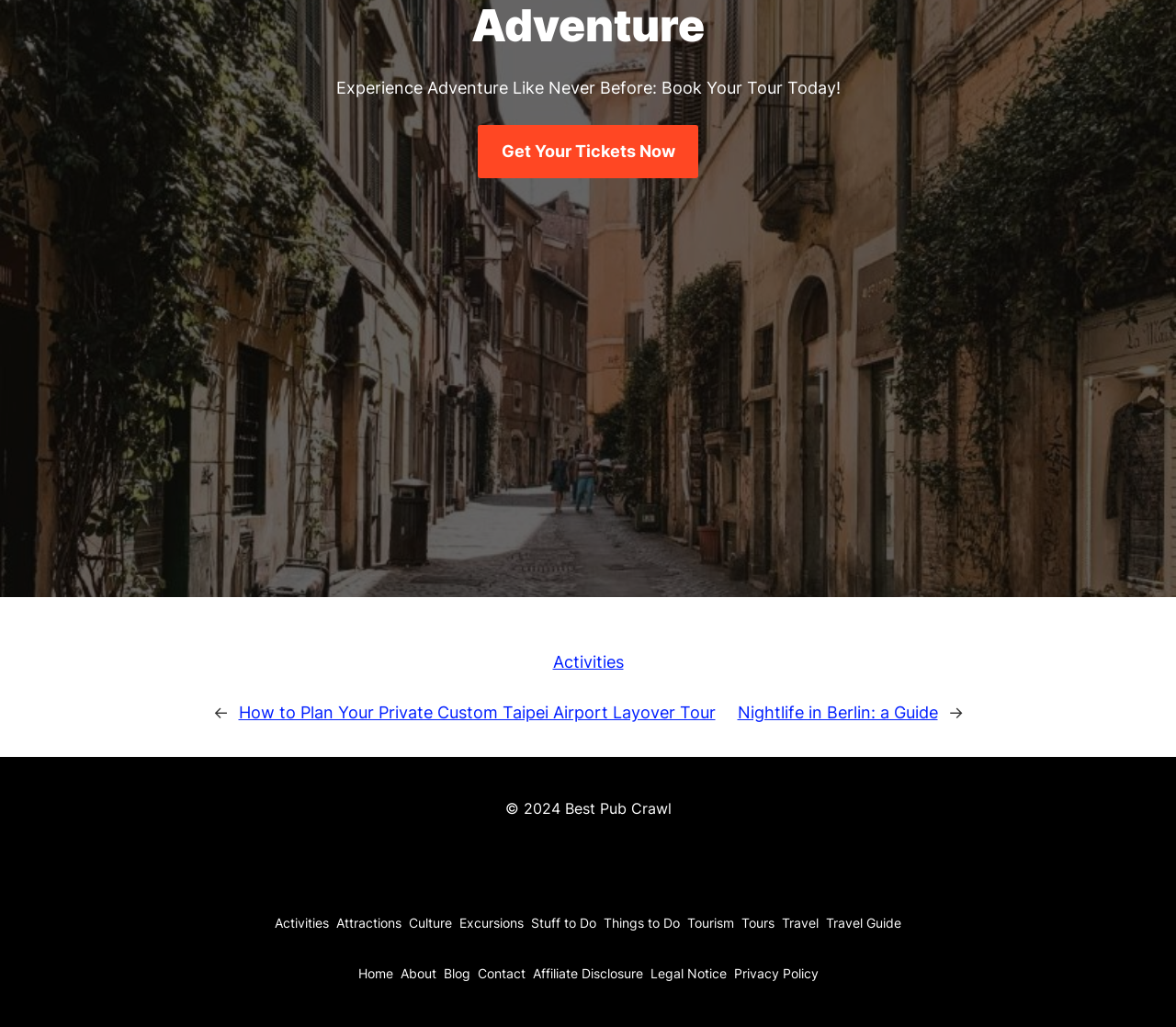Could you specify the bounding box coordinates for the clickable section to complete the following instruction: "Visit the homepage"?

[0.304, 0.934, 0.334, 0.961]